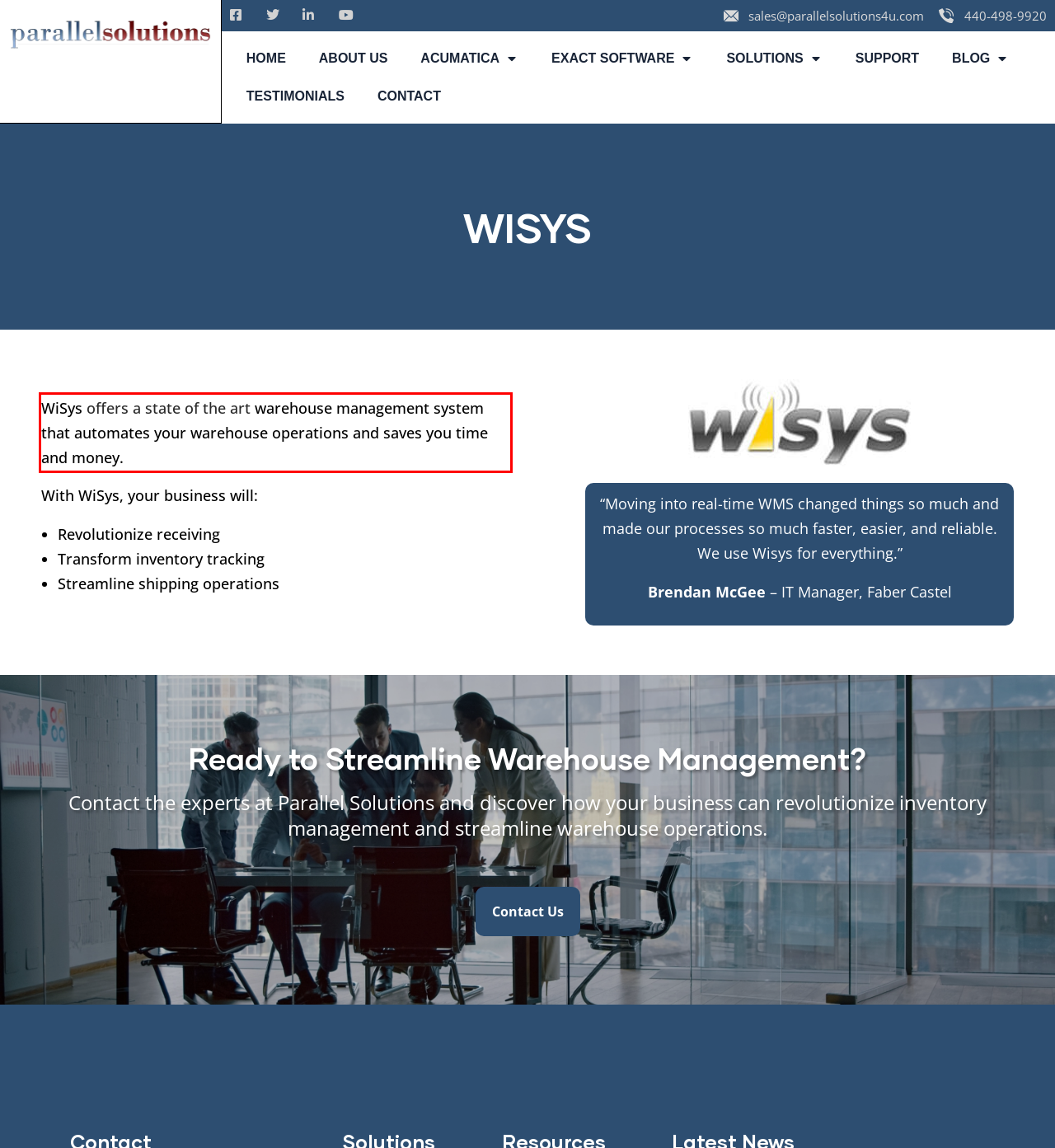From the given screenshot of a webpage, identify the red bounding box and extract the text content within it.

WiSys offers a state of the art warehouse management system that automates your warehouse operations and saves you time and money.